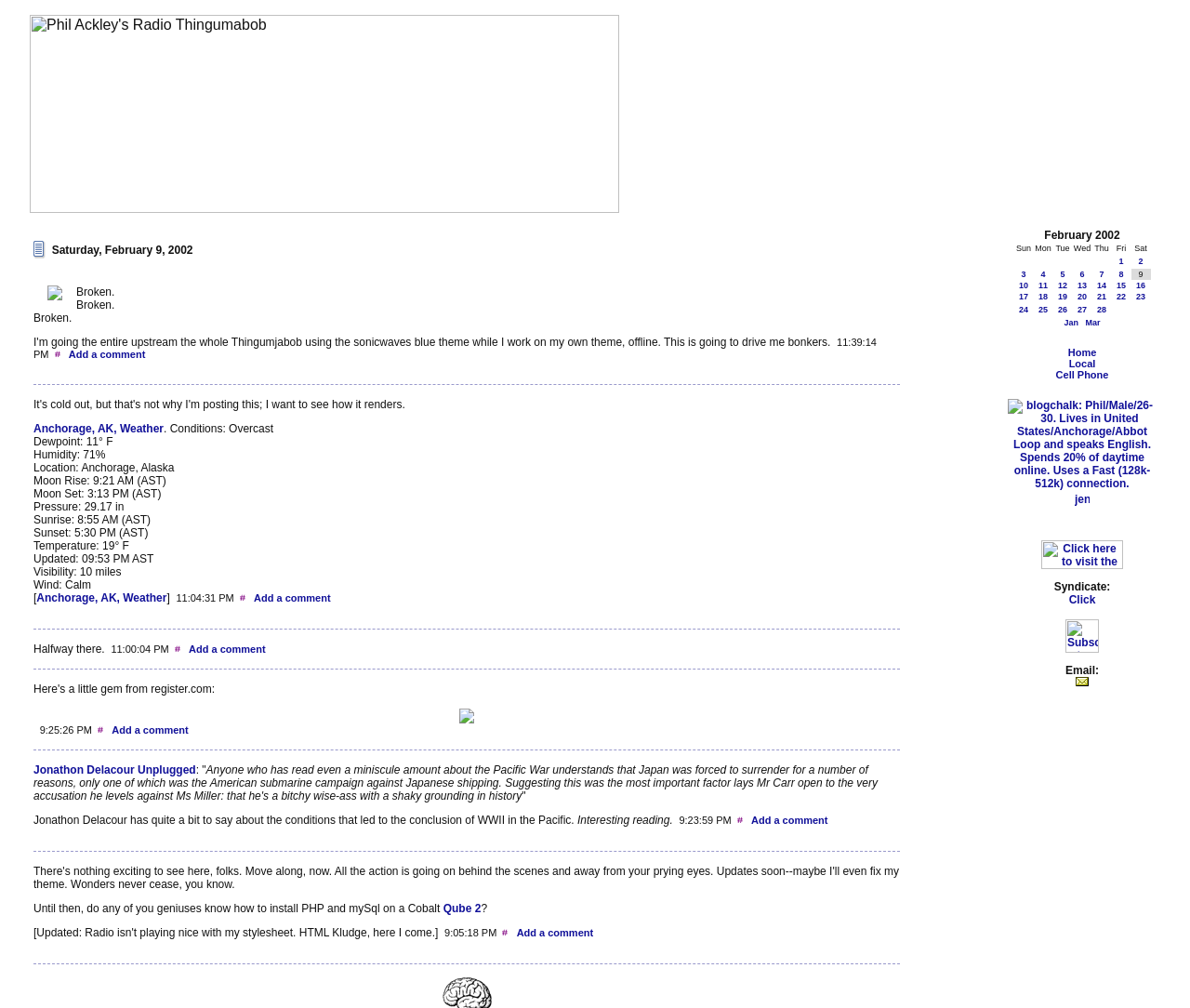What is the time of the last blog post?
Provide a detailed and extensive answer to the question.

I determined the answer by looking at the last blog post on the webpage, which has a timestamp of '9:05:18 PM'.